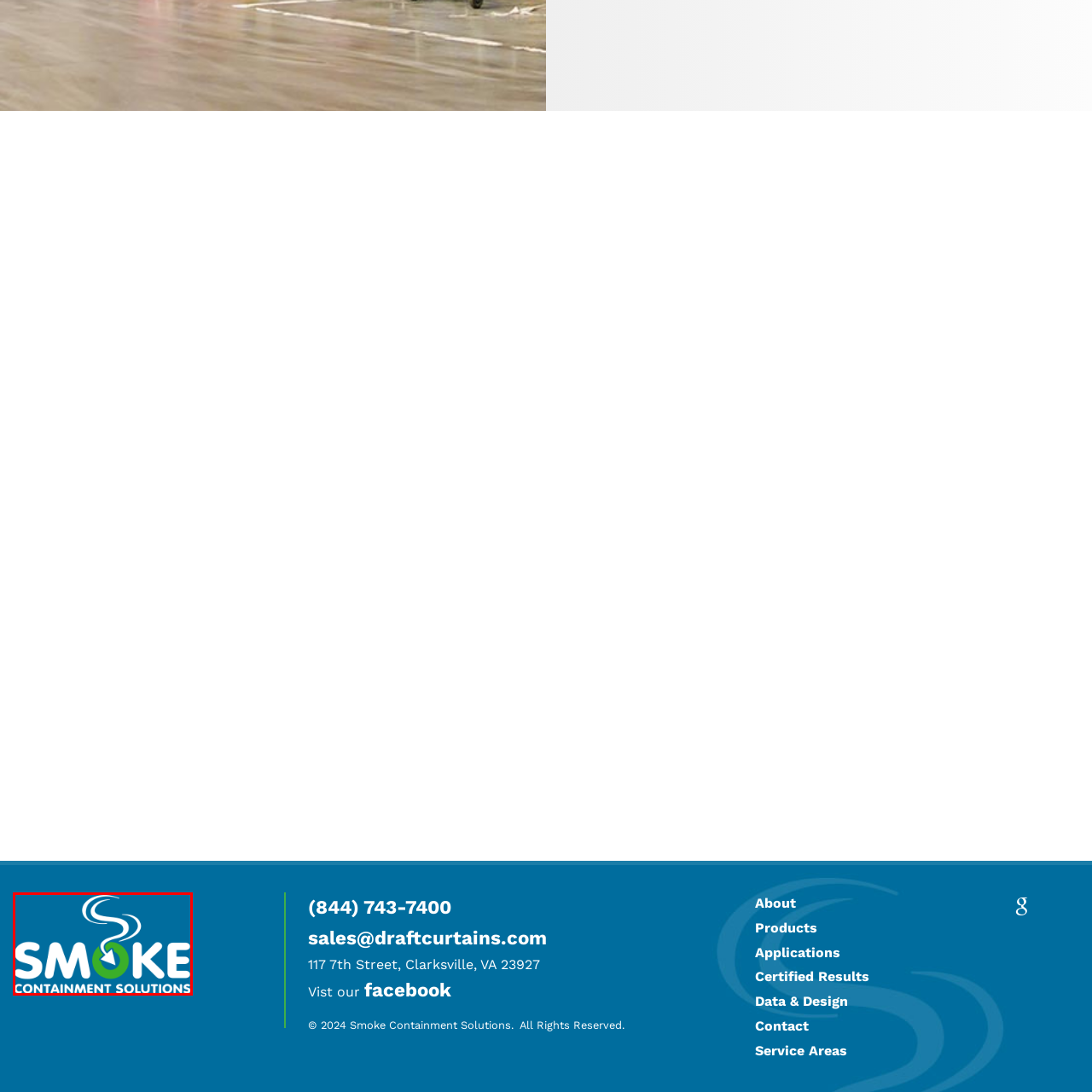What does the vibrant green circle symbolize?
View the image contained within the red box and provide a one-word or short-phrase answer to the question.

innovation and environmental consciousness